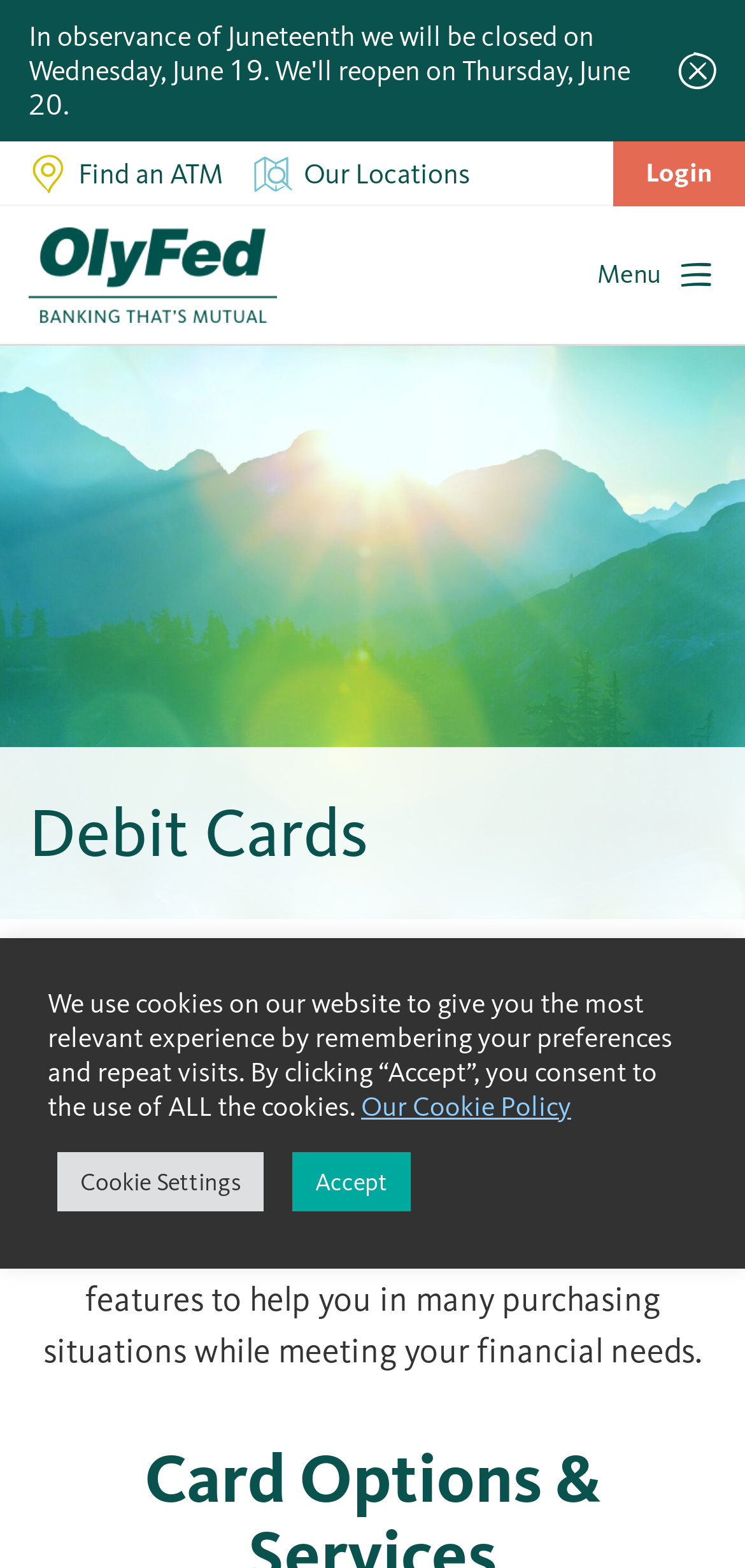Identify the bounding box coordinates of the clickable section necessary to follow the following instruction: "Open the menu". The coordinates should be presented as four float numbers from 0 to 1, i.e., [left, top, right, bottom].

[0.763, 0.155, 1.0, 0.196]